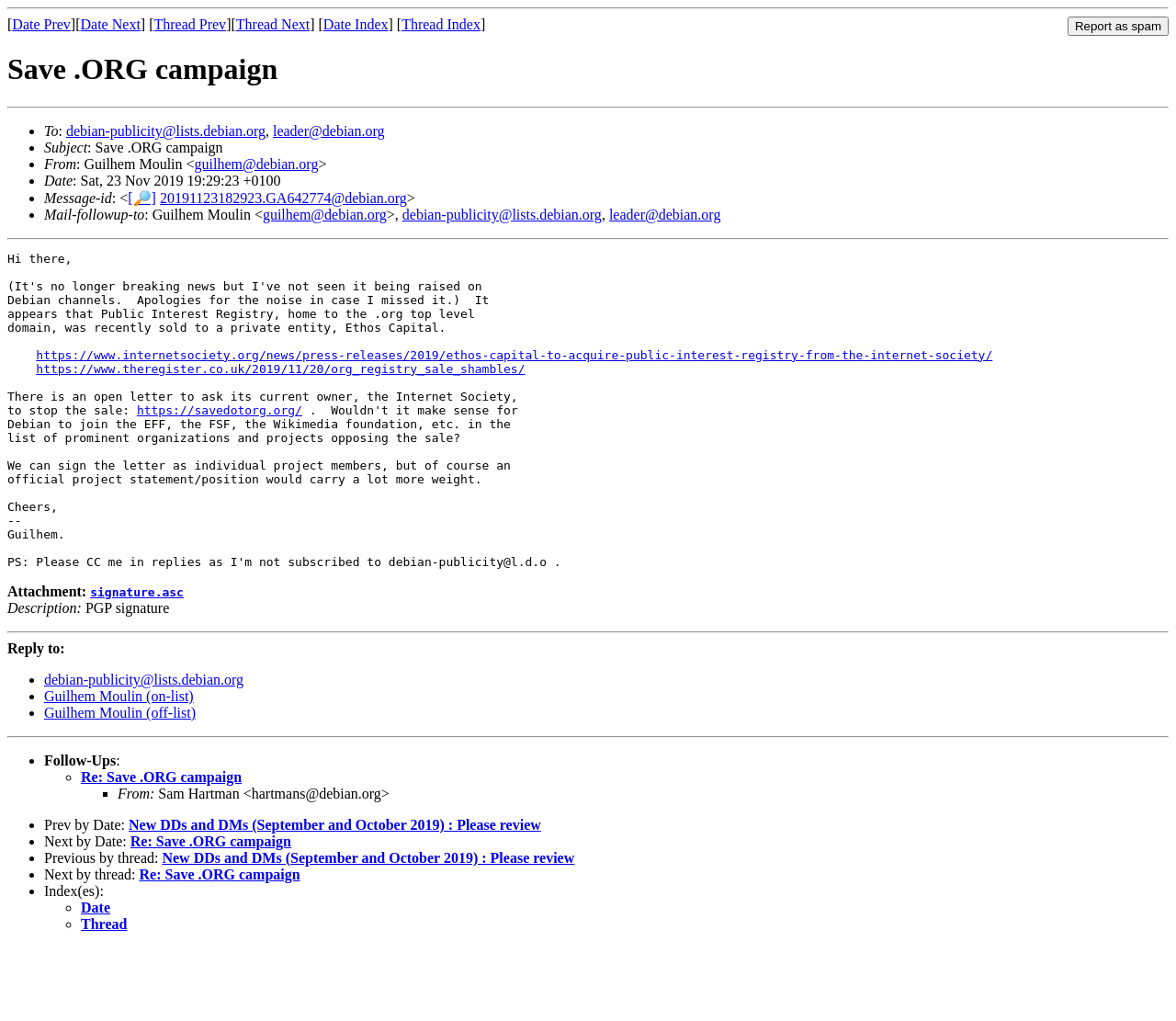Extract the bounding box coordinates of the UI element described: "Thread". Provide the coordinates in the format [left, top, right, bottom] with values ranging from 0 to 1.

[0.069, 0.897, 0.108, 0.913]